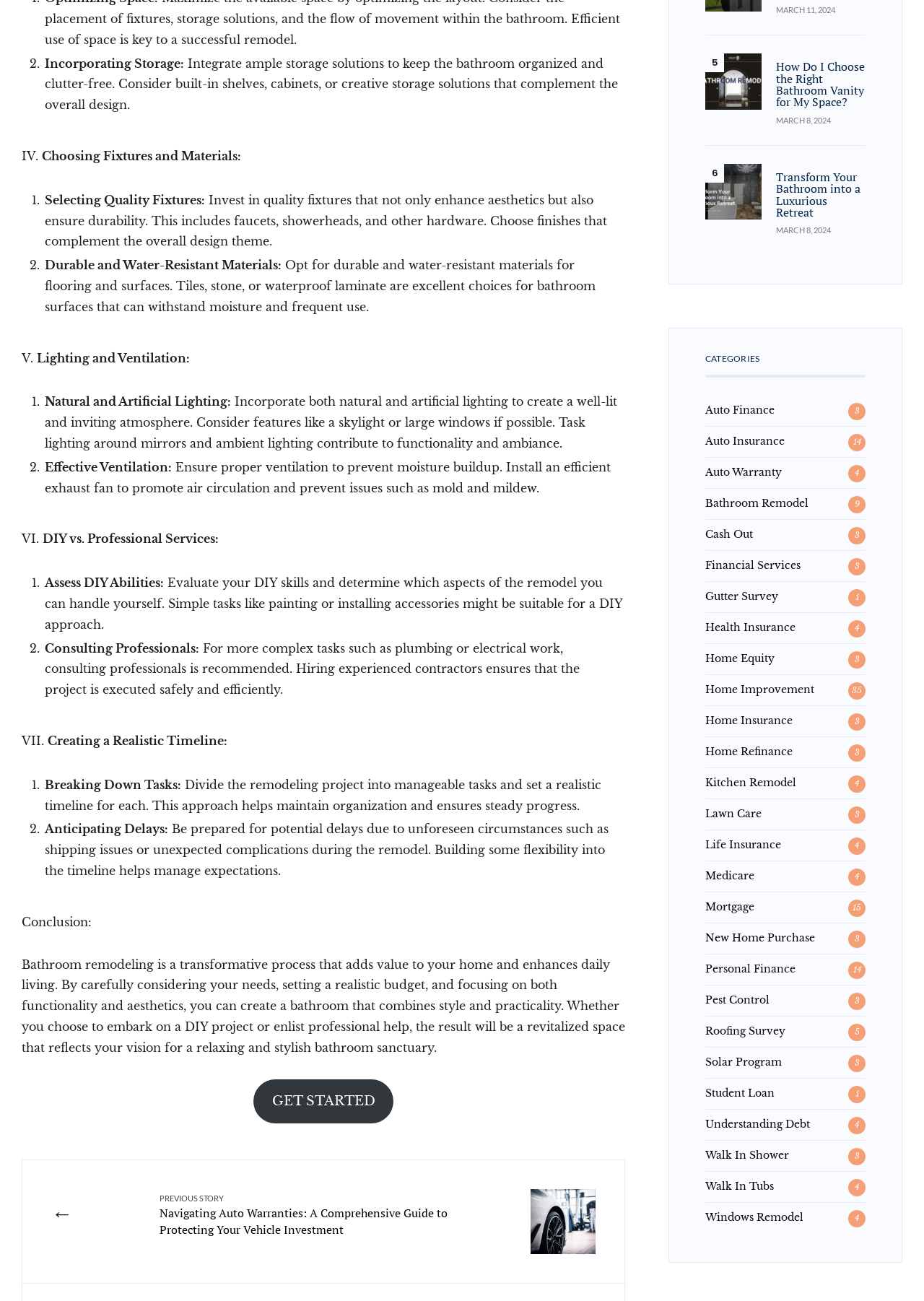Please determine the bounding box coordinates of the element's region to click for the following instruction: "Explore 'Bathroom Remodel' category".

[0.763, 0.382, 0.875, 0.392]